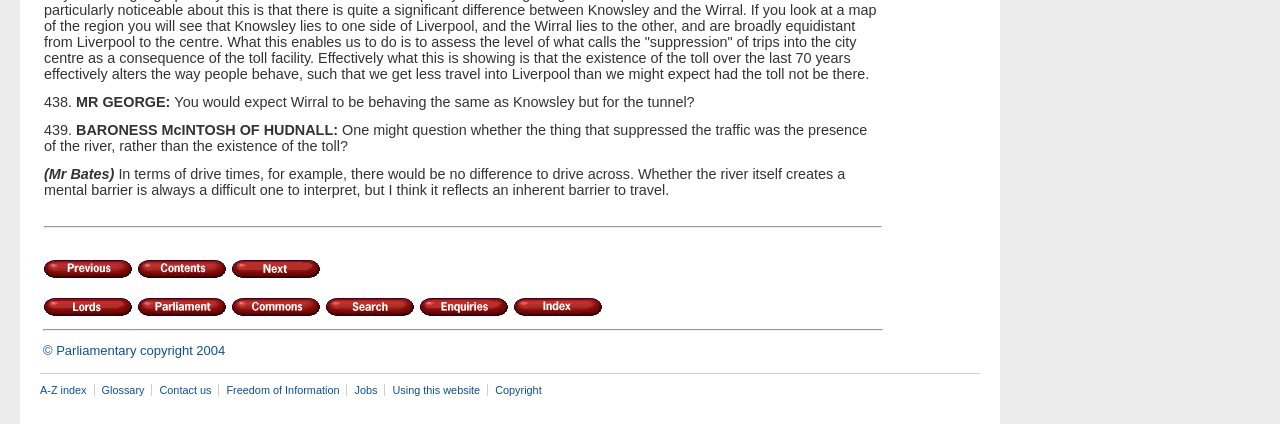Based on the element description: "Brian Andrews", identify the UI element and provide its bounding box coordinates. Use four float numbers between 0 and 1, [left, top, right, bottom].

None